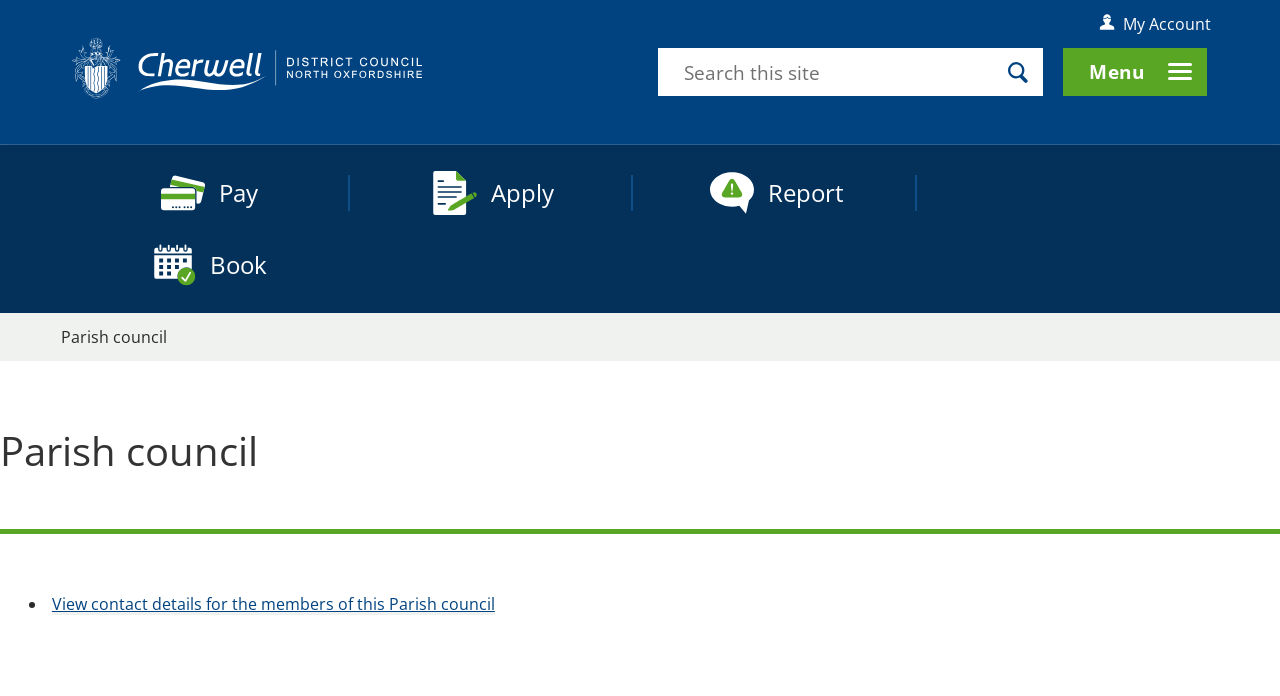Given the description "HOME", provide the bounding box coordinates of the corresponding UI element.

None